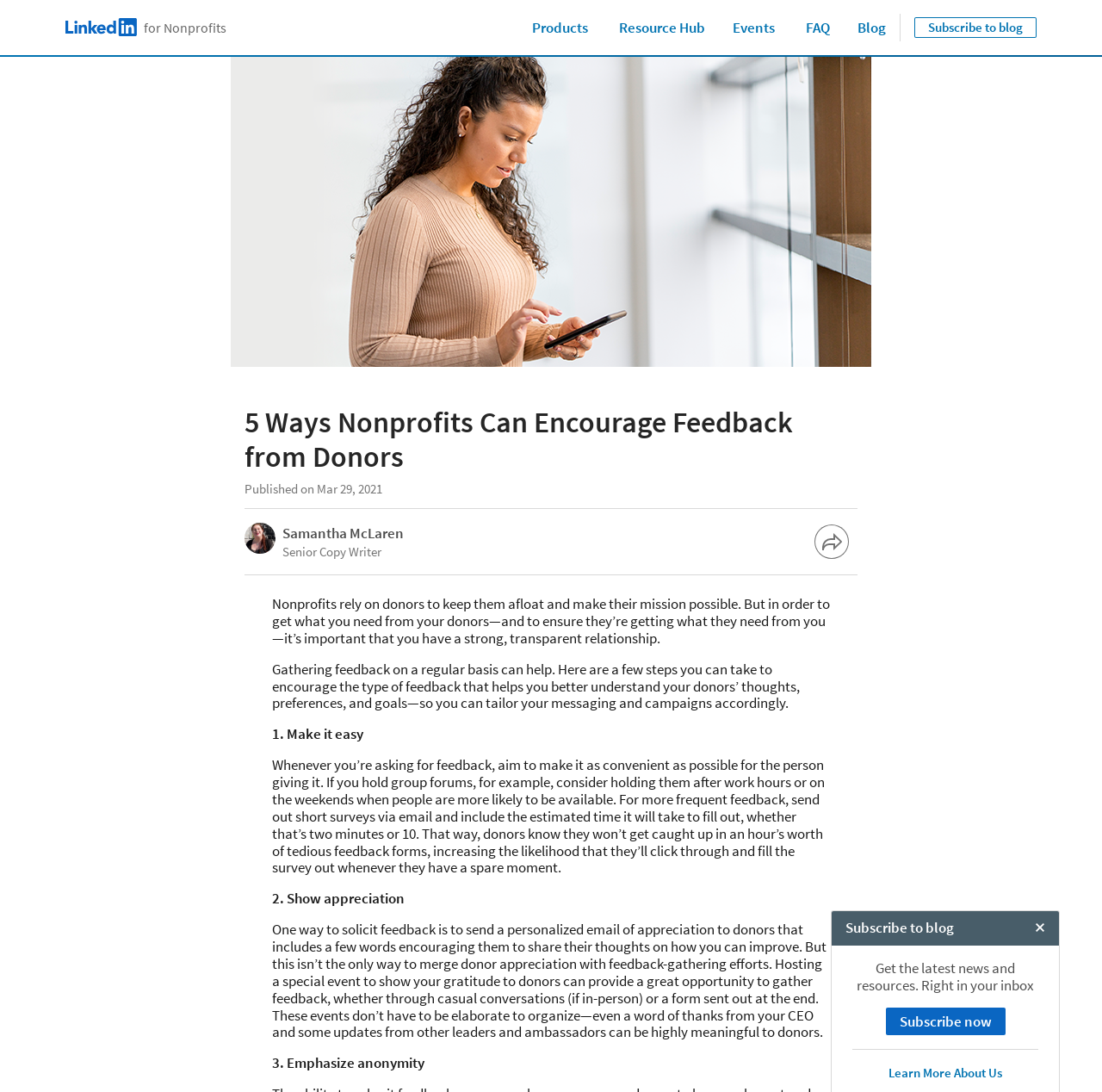What is the purpose of hosting a special event for donors?
Provide a comprehensive and detailed answer to the question.

According to the article, hosting a special event for donors can provide an opportunity to show appreciation and gather feedback. This is mentioned in the section '2. Show appreciation' where it is suggested to host an event to show gratitude to donors and gather feedback.